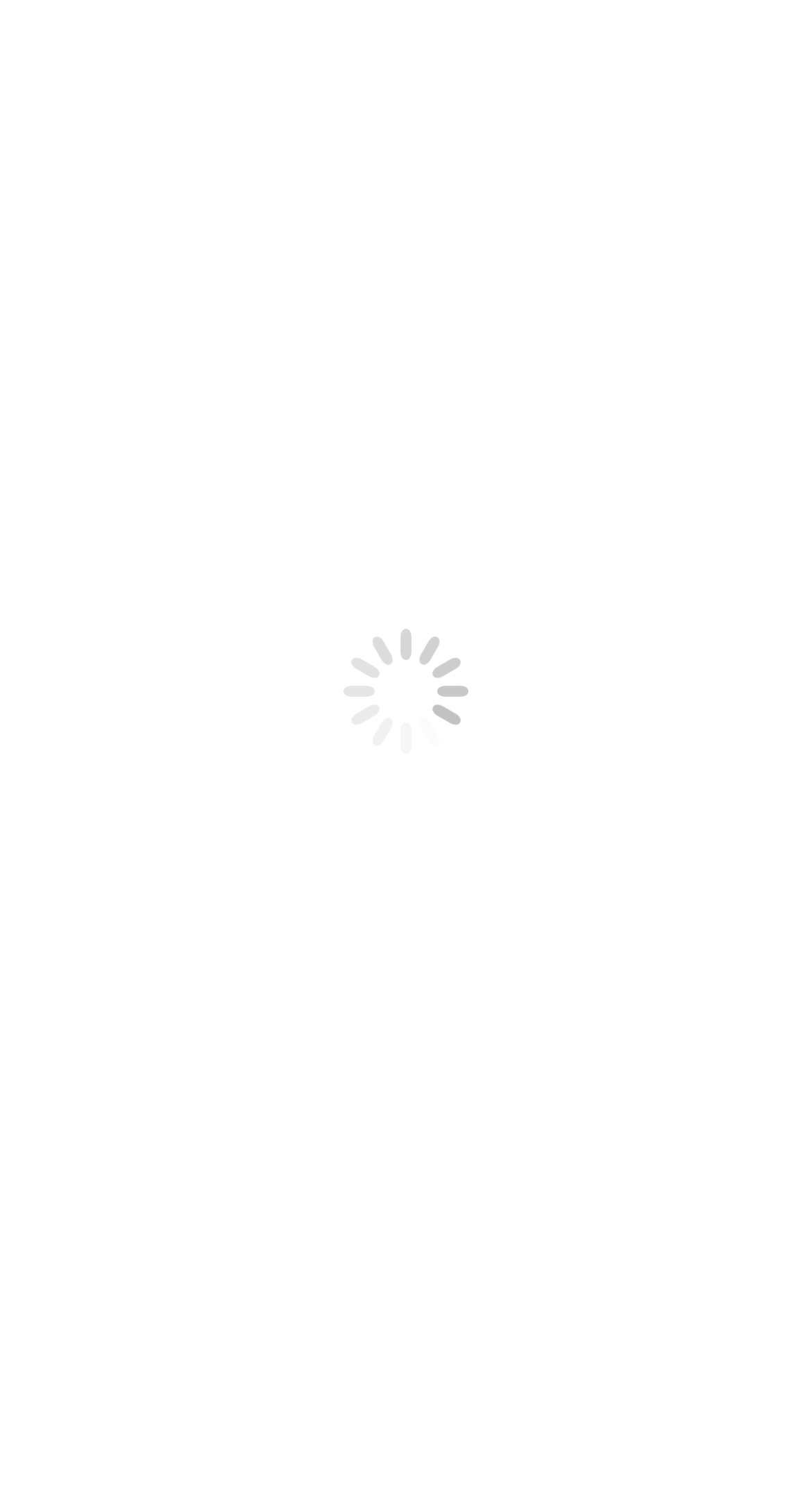Locate the bounding box coordinates of the area to click to fulfill this instruction: "Read Melon Prosciutto Salad". The bounding box should be presented as four float numbers between 0 and 1, in the order [left, top, right, bottom].

[0.115, 0.711, 0.585, 0.744]